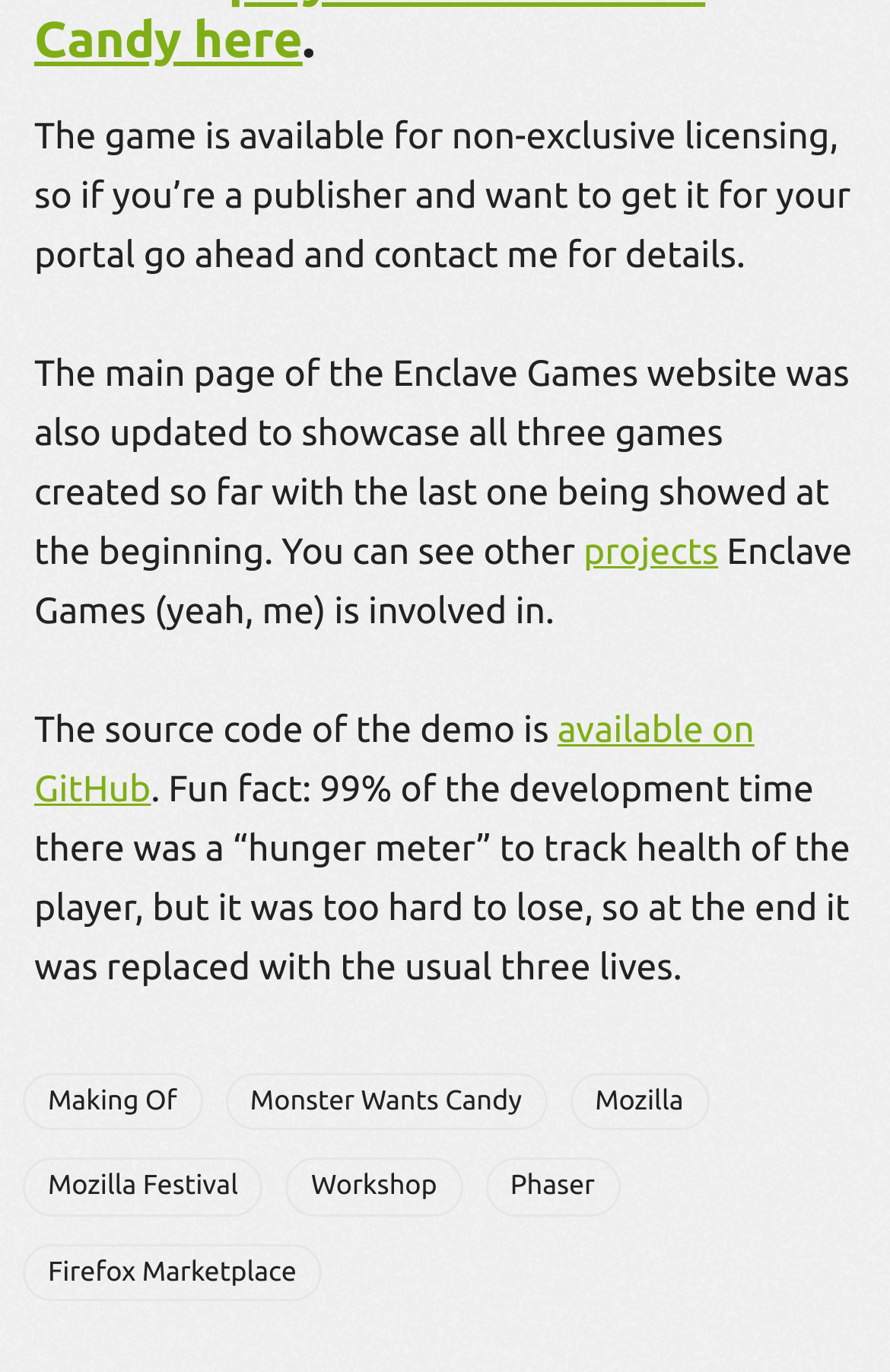Identify the bounding box of the HTML element described here: "Making Of". Provide the coordinates as four float numbers between 0 and 1: [left, top, right, bottom].

[0.026, 0.782, 0.227, 0.824]